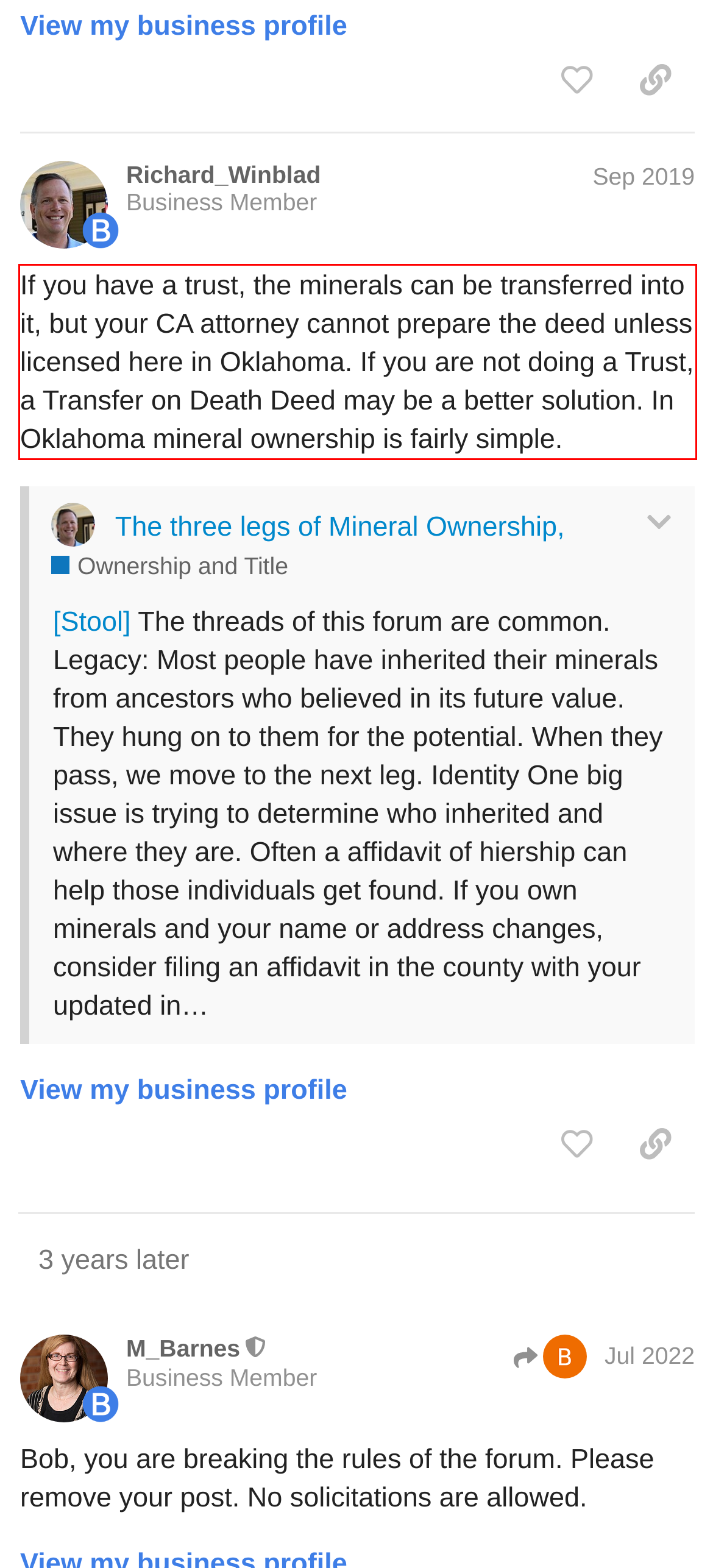You are given a screenshot of a webpage with a UI element highlighted by a red bounding box. Please perform OCR on the text content within this red bounding box.

If you have a trust, the minerals can be transferred into it, but your CA attorney cannot prepare the deed unless licensed here in Oklahoma. If you are not doing a Trust, a Transfer on Death Deed may be a better solution. In Oklahoma mineral ownership is fairly simple.